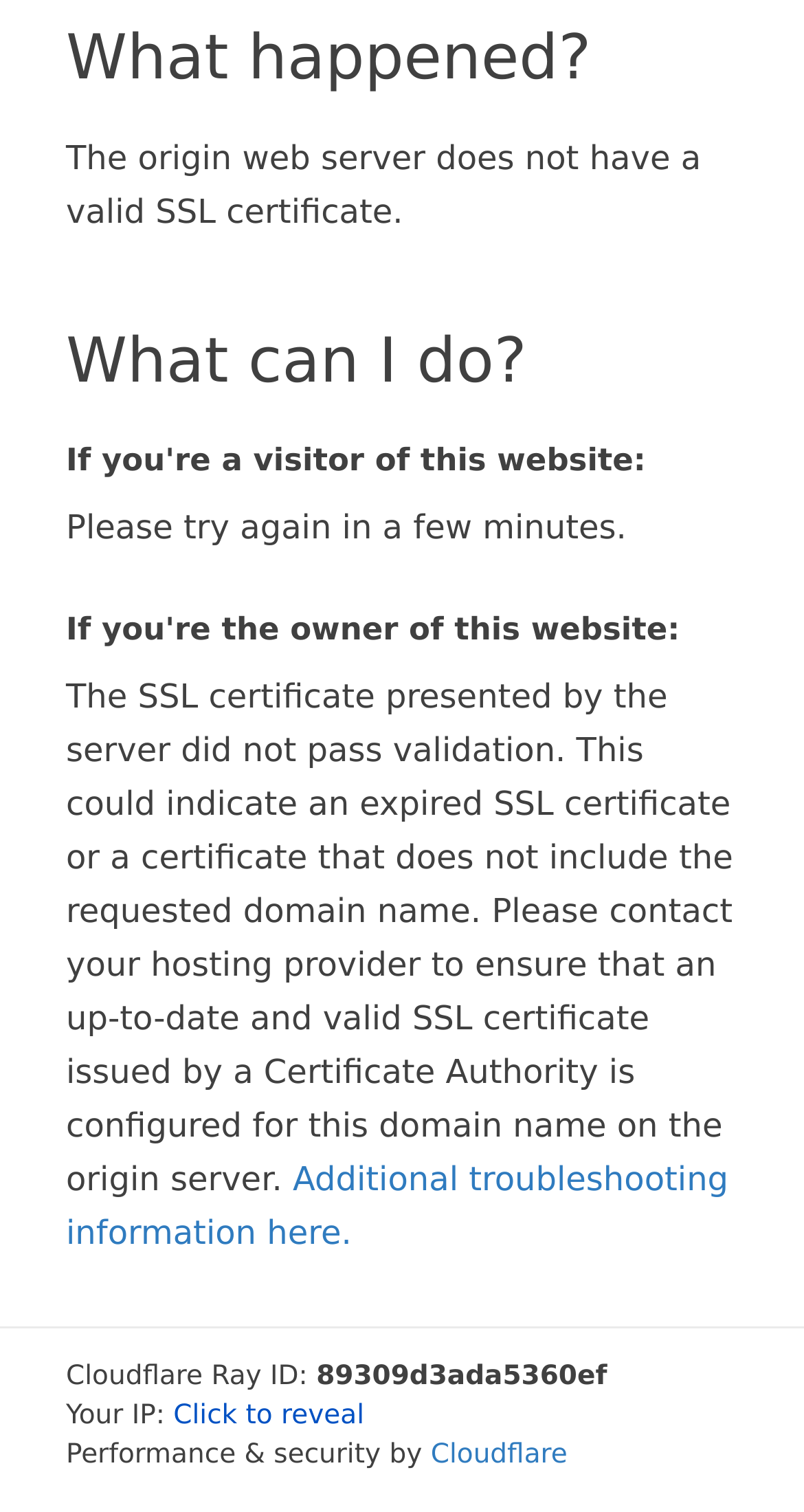Please answer the following question using a single word or phrase: What can visitors of the website do?

Try again later